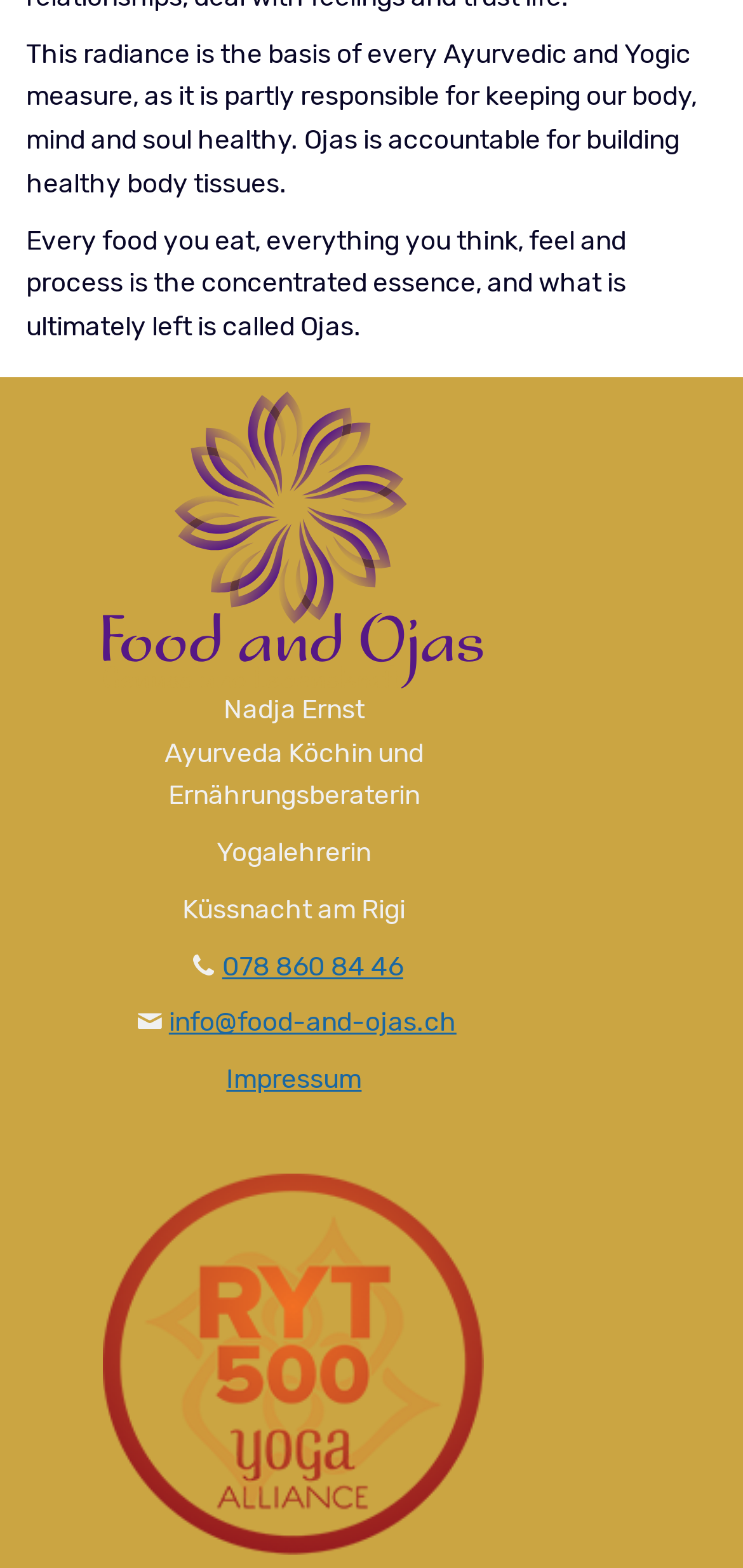Utilize the details in the image to give a detailed response to the question: What is Ojas responsible for?

According to the text, Ojas is accountable for building healthy body tissues, which implies that it plays a crucial role in maintaining the overall health of an individual.